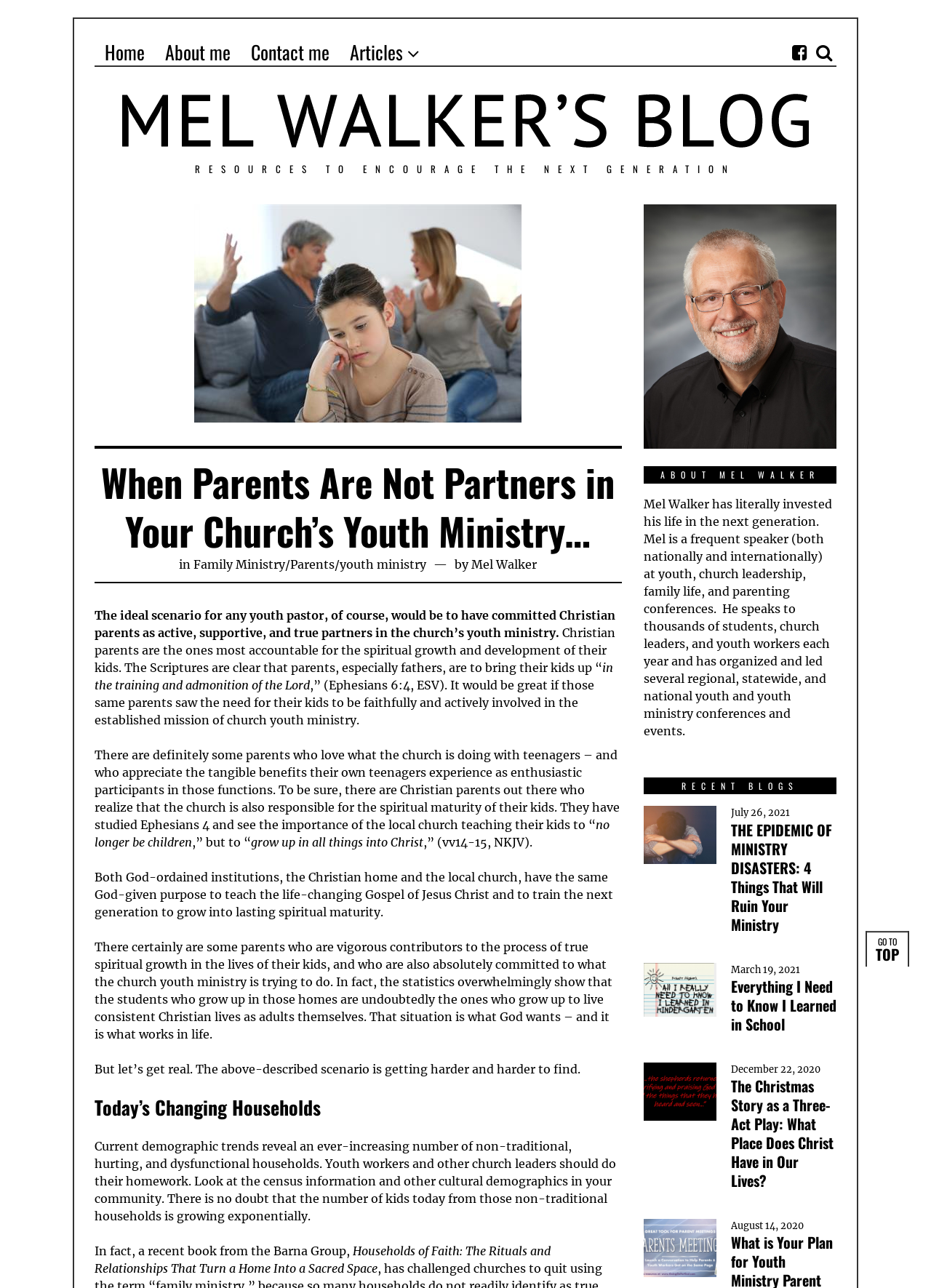Find the primary header on the webpage and provide its text.

When Parents Are Not Partners in Your Church’s Youth Ministry…